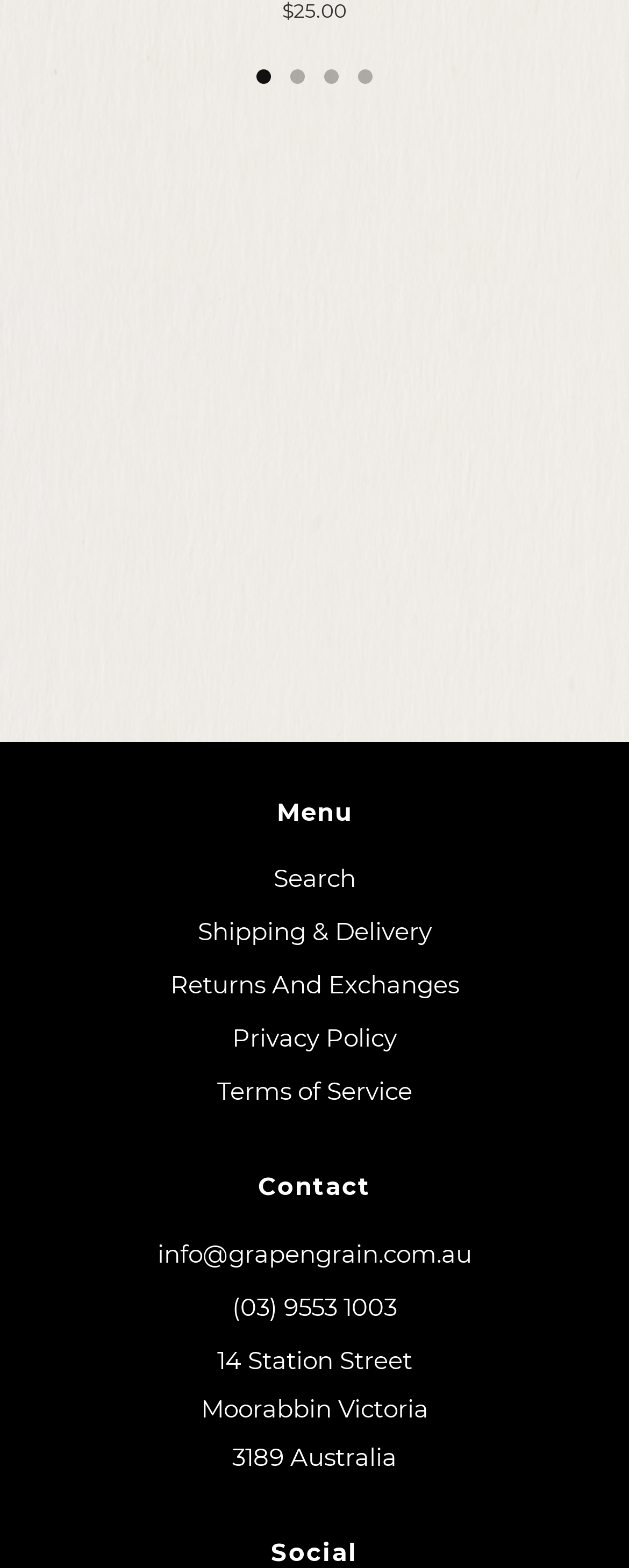Give the bounding box coordinates for the element described by: "parent_node: Email name="contact[email]" placeholder="email@example.com"".

[0.108, 0.3, 0.892, 0.349]